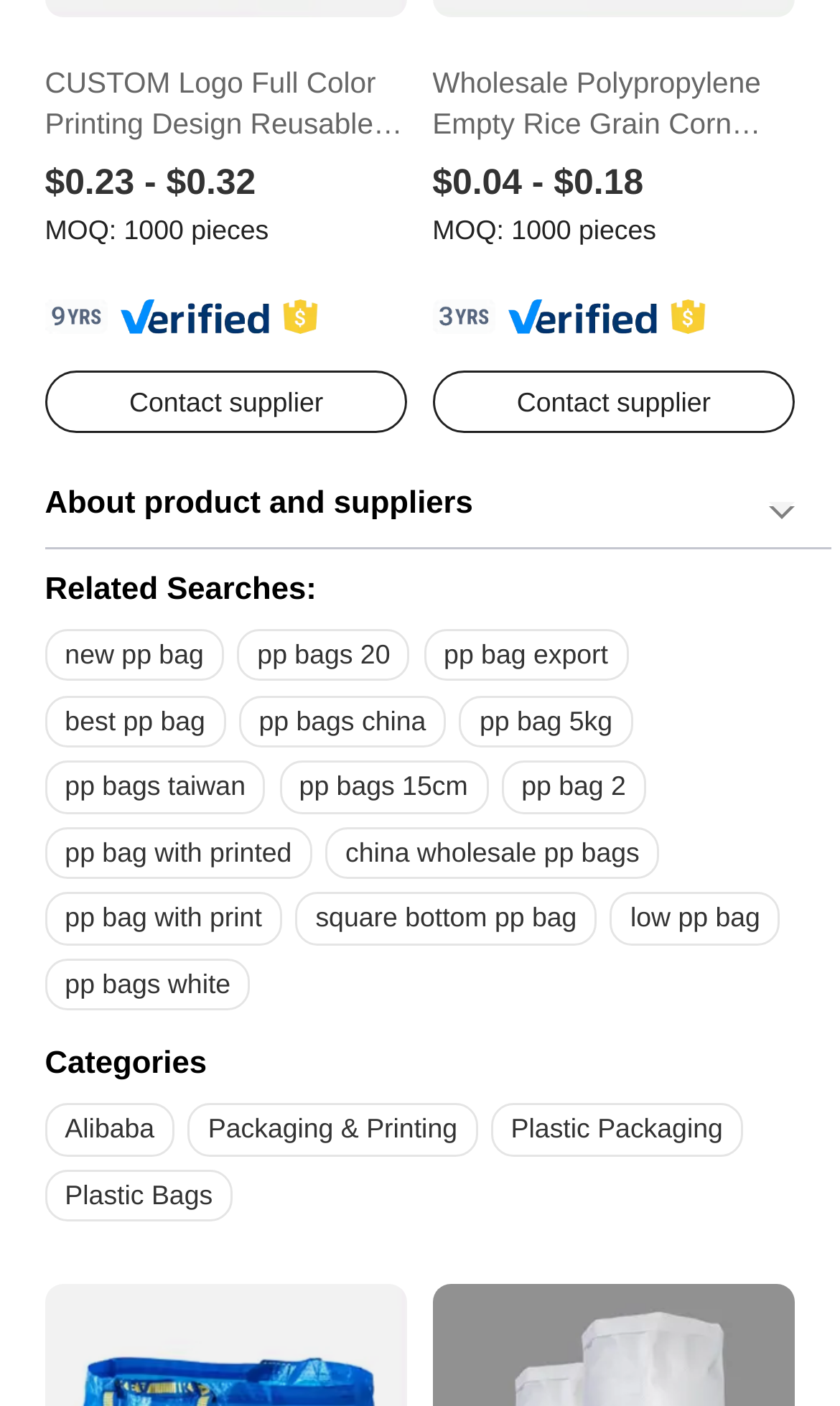Please specify the bounding box coordinates of the element that should be clicked to execute the given instruction: 'Go to Packaging & Printing'. Ensure the coordinates are four float numbers between 0 and 1, expressed as [left, top, right, bottom].

[0.224, 0.785, 0.568, 0.822]